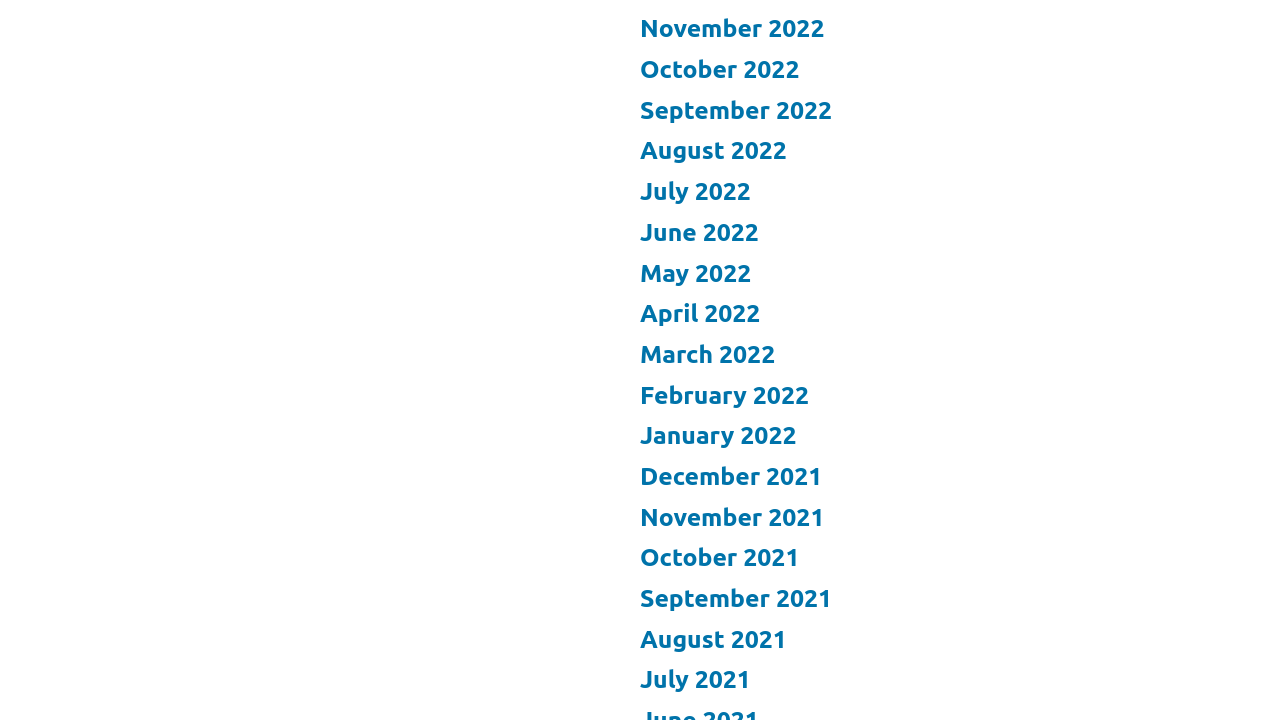Please identify the bounding box coordinates of the region to click in order to complete the given instruction: "view November 2022". The coordinates should be four float numbers between 0 and 1, i.e., [left, top, right, bottom].

[0.5, 0.02, 0.644, 0.059]